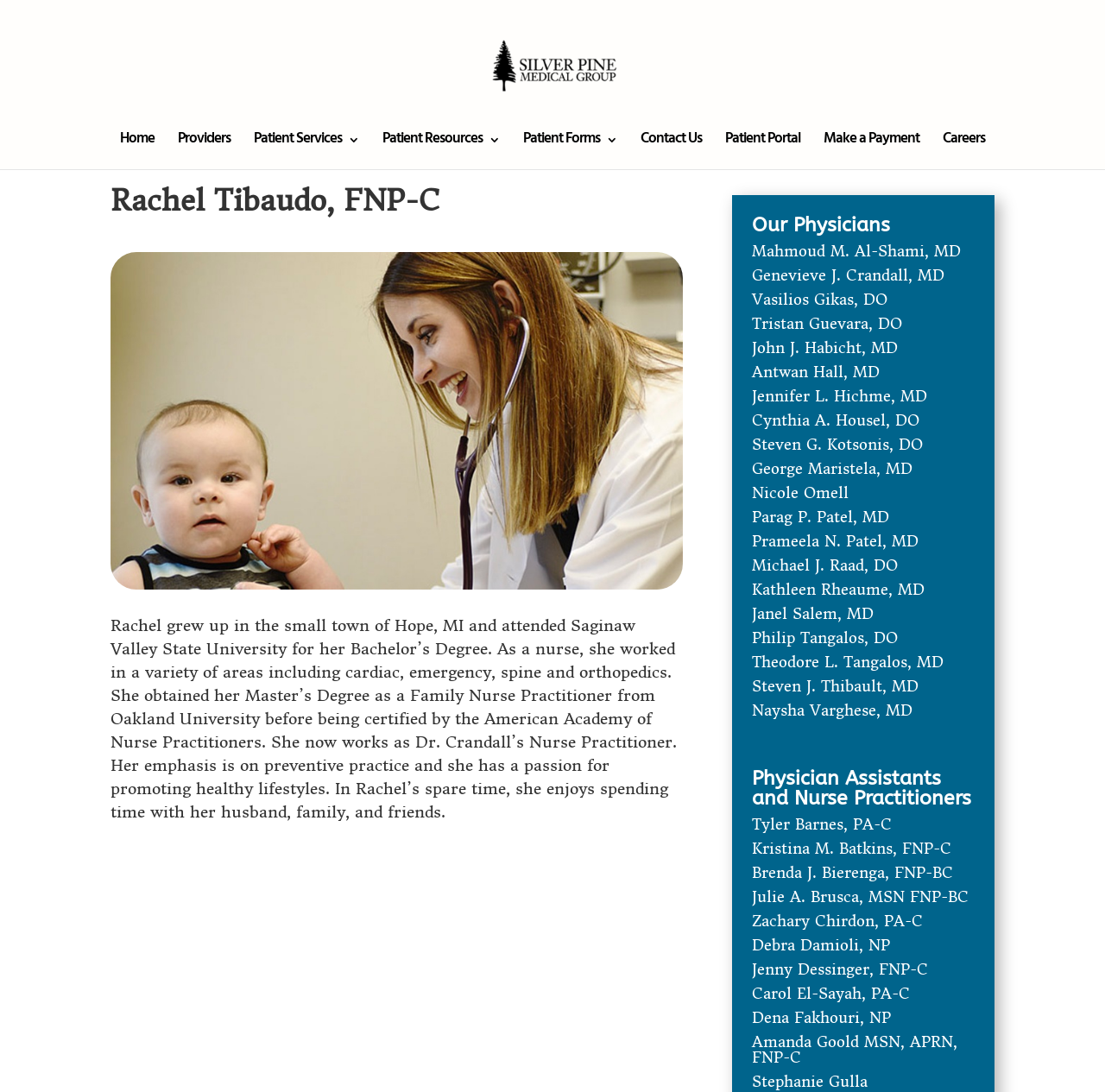What is the name of the nurse practitioner?
Give a single word or phrase as your answer by examining the image.

Rachel Tibaudo